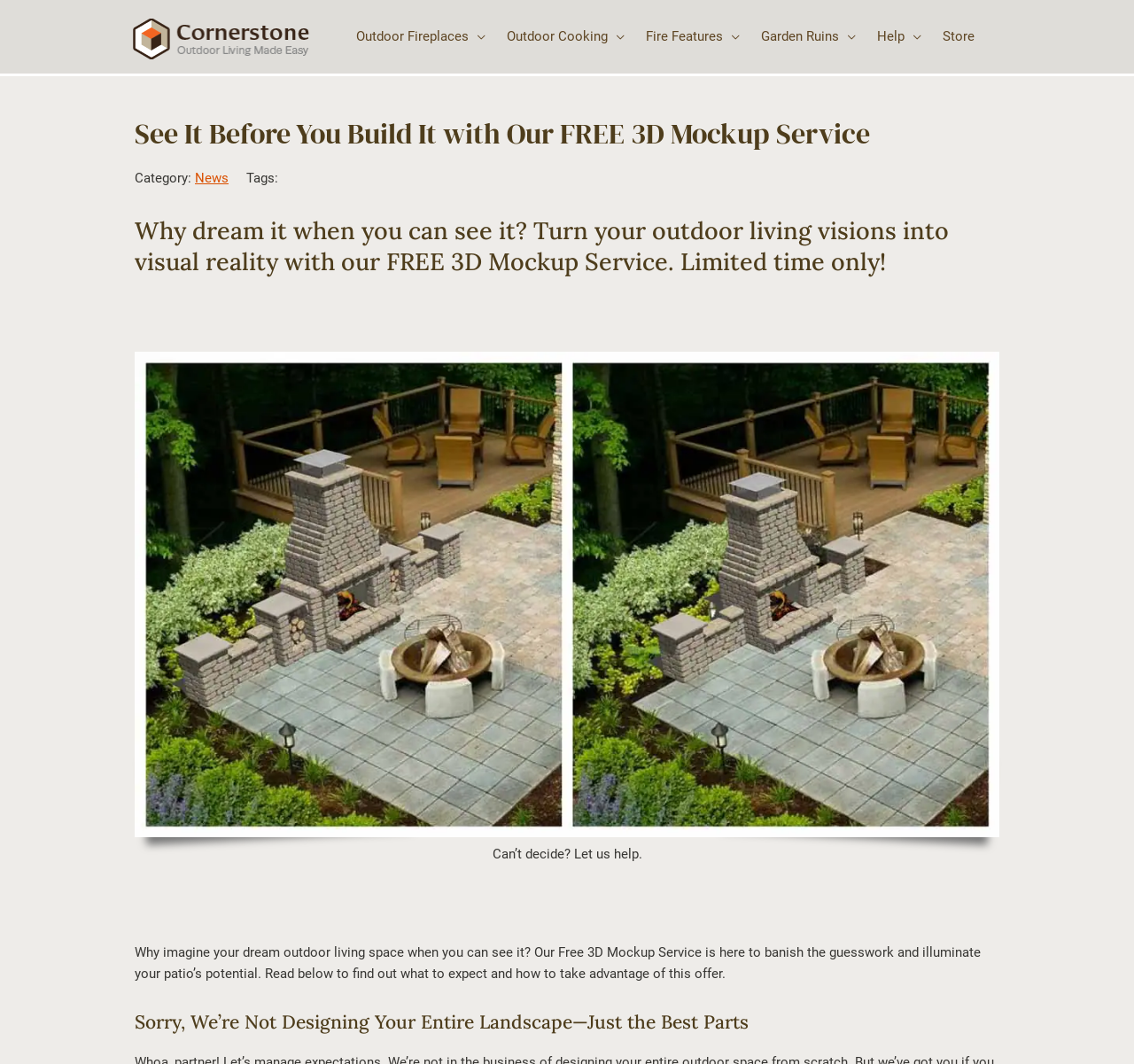Pinpoint the bounding box coordinates for the area that should be clicked to perform the following instruction: "View the 3D mockup comparison".

[0.119, 0.331, 0.881, 0.787]